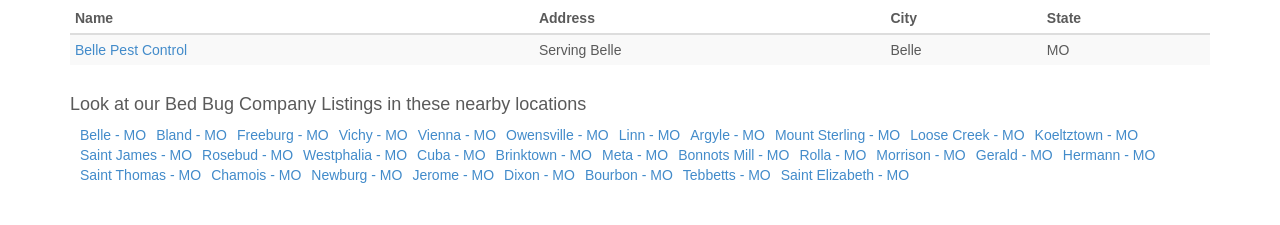Given the description of the UI element: "Rolla - MO", predict the bounding box coordinates in the form of [left, top, right, bottom], with each value being a float between 0 and 1.

[0.625, 0.644, 0.677, 0.733]